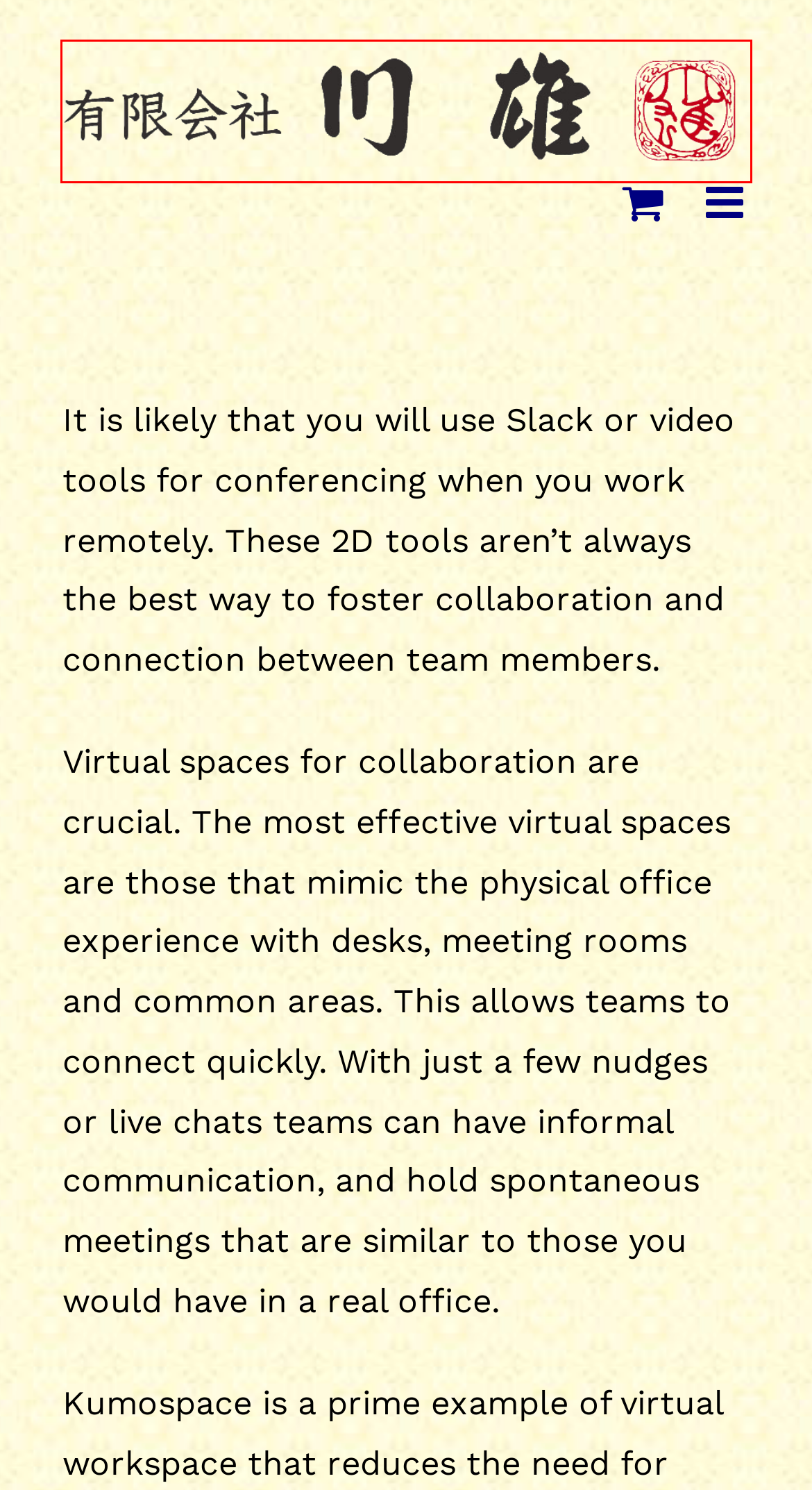A screenshot of a webpage is given with a red bounding box around a UI element. Choose the description that best matches the new webpage shown after clicking the element within the red bounding box. Here are the candidates:
A. 会社概要 – 伊達巻の川雄
B. Shopping Cart – 伊達巻の川雄
C. 食品安全方針 – 伊達巻の川雄
D. Online Mergers Acquisitions Instruments – 伊達巻の川雄
E. The Best Data Room for M&A – 伊達巻の川雄
F. 特定商取引法に基づく表記 – 伊達巻の川雄
G. 伊達巻の川雄 – 昔ながらの「石臼作り」 伊達巻一筋半世紀
H. 商品 – 伊達巻の川雄

G